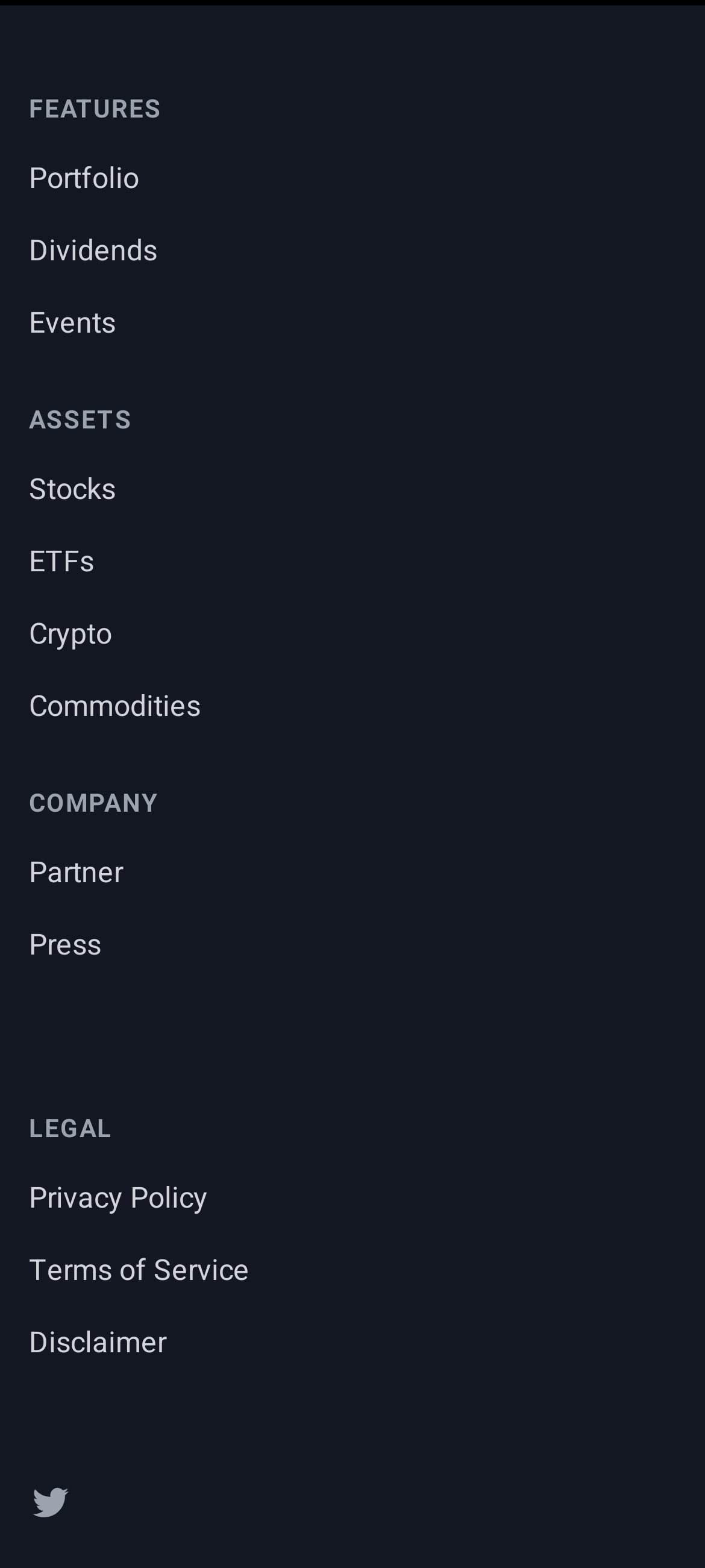Identify the bounding box coordinates for the element you need to click to achieve the following task: "Read privacy policy". The coordinates must be four float values ranging from 0 to 1, formatted as [left, top, right, bottom].

[0.041, 0.751, 0.295, 0.778]